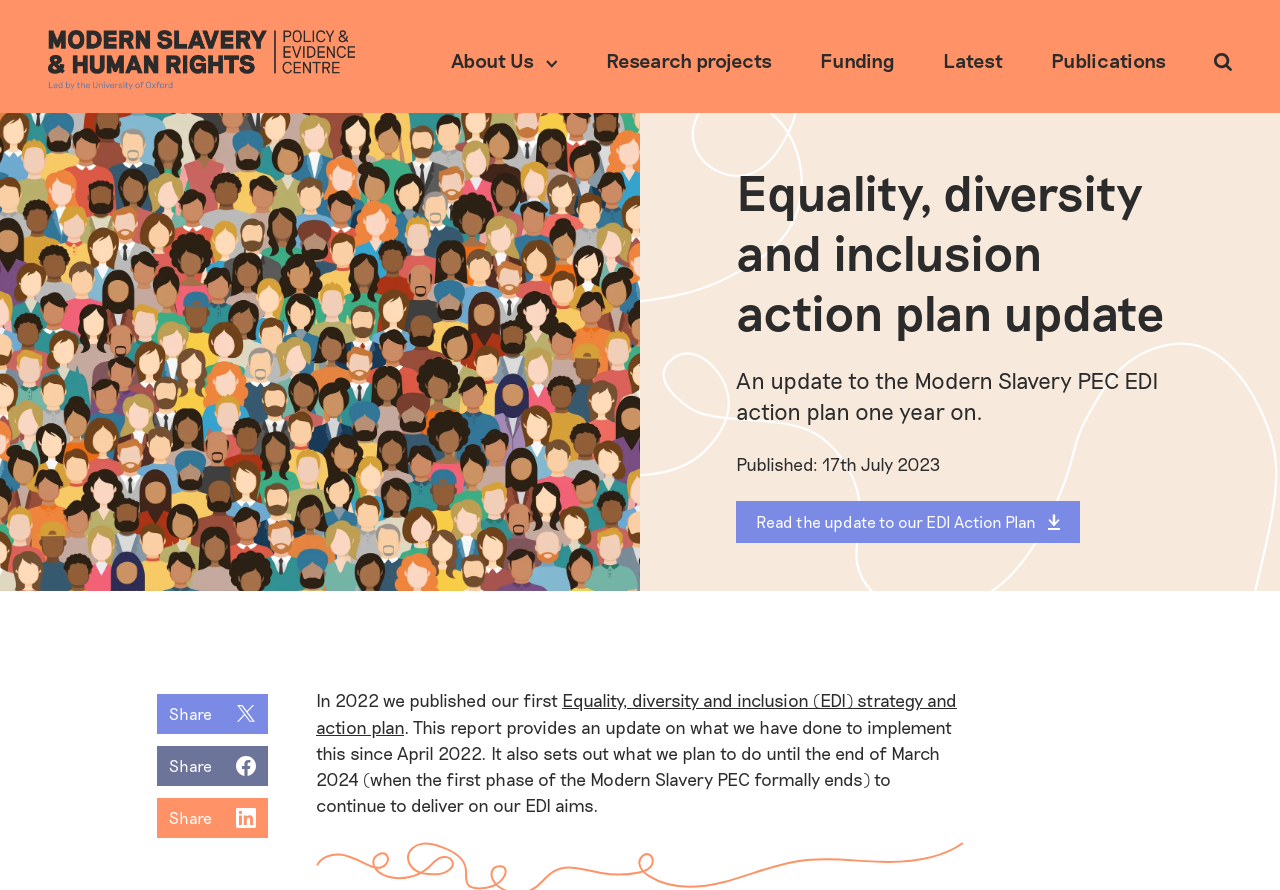Please identify the bounding box coordinates of the clickable area that will fulfill the following instruction: "Share the page". The coordinates should be in the format of four float numbers between 0 and 1, i.e., [left, top, right, bottom].

[0.123, 0.779, 0.209, 0.824]